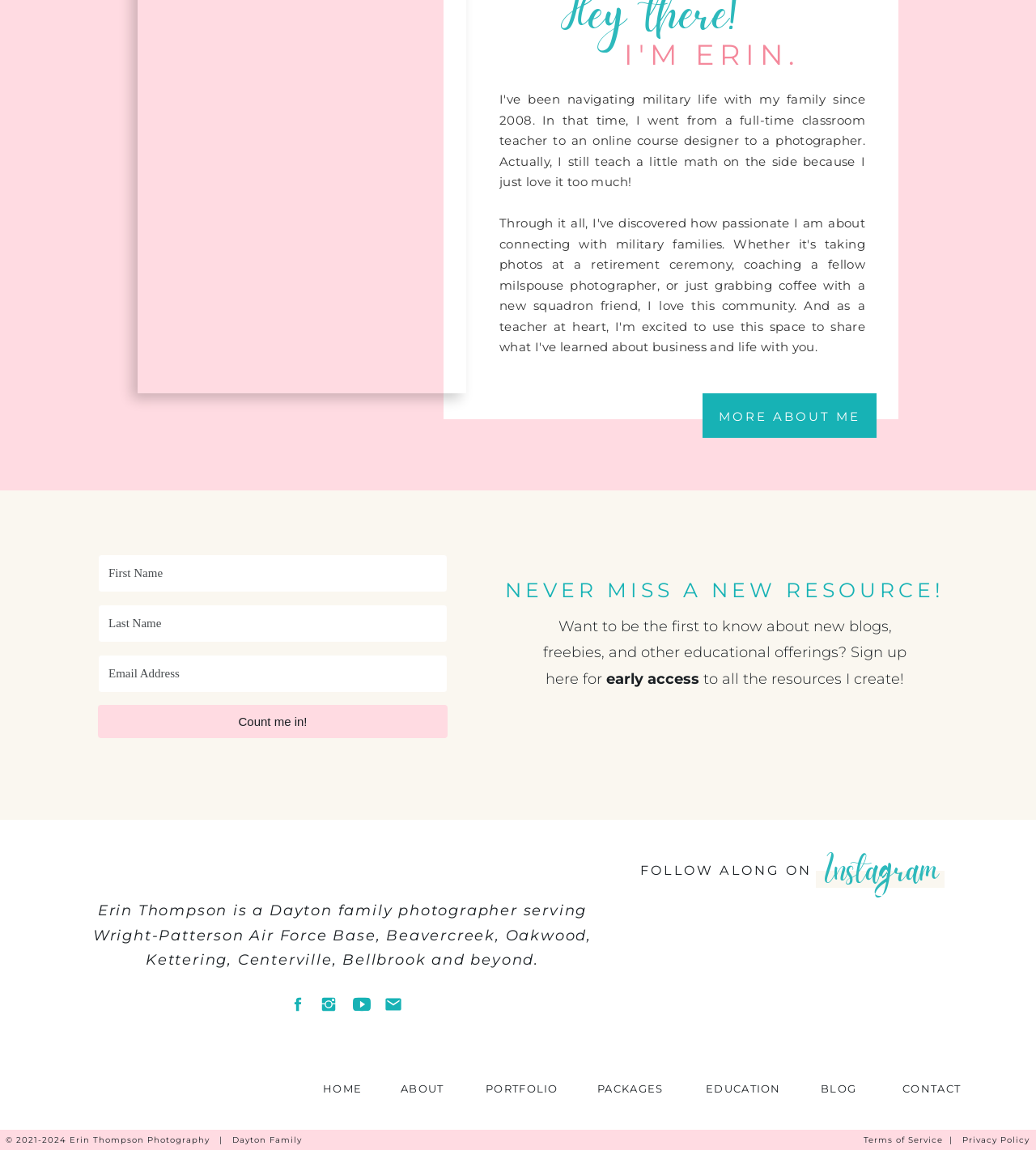What is the purpose of the textbox labeled 'Email Address'?
Look at the image and respond with a one-word or short phrase answer.

To input email address